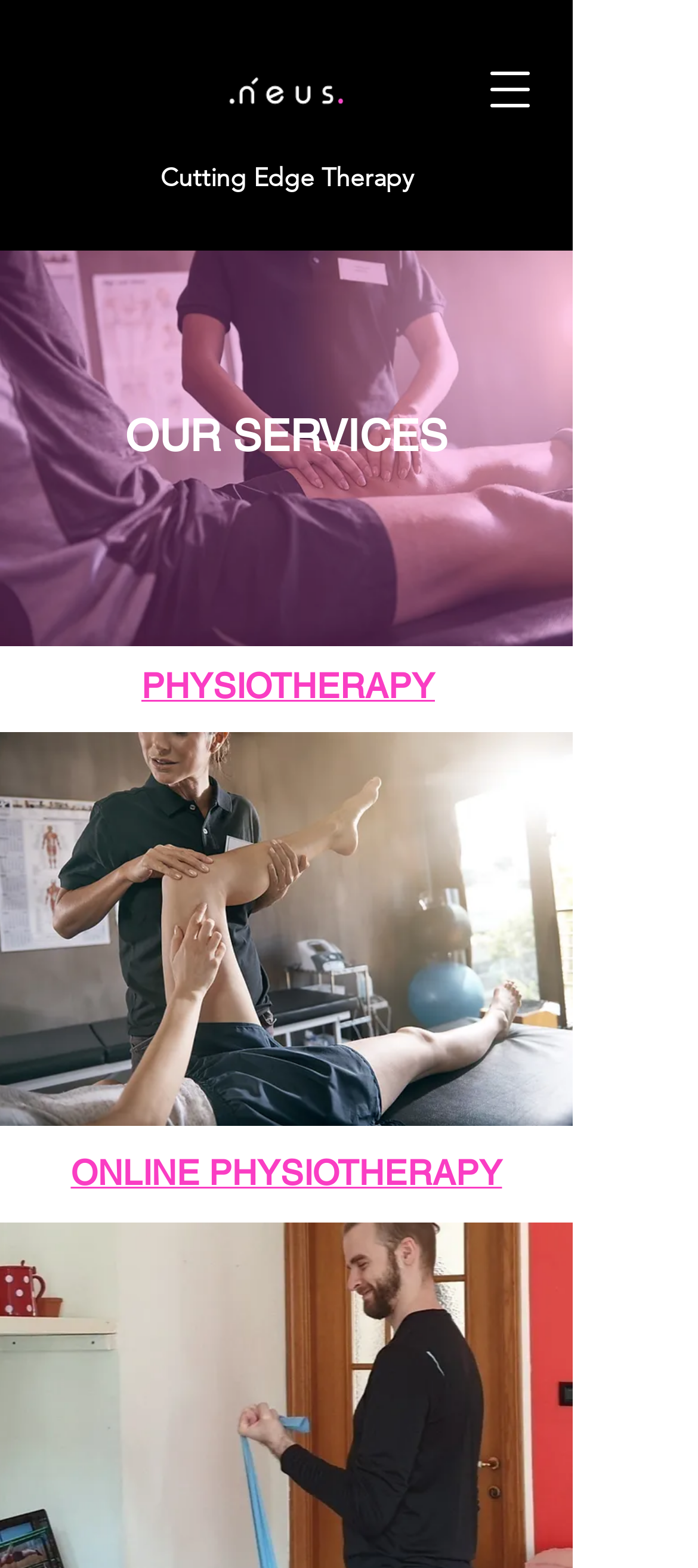Find the bounding box coordinates of the UI element according to this description: "ONLINE PHYSIOTHERAPY".

[0.101, 0.735, 0.719, 0.76]